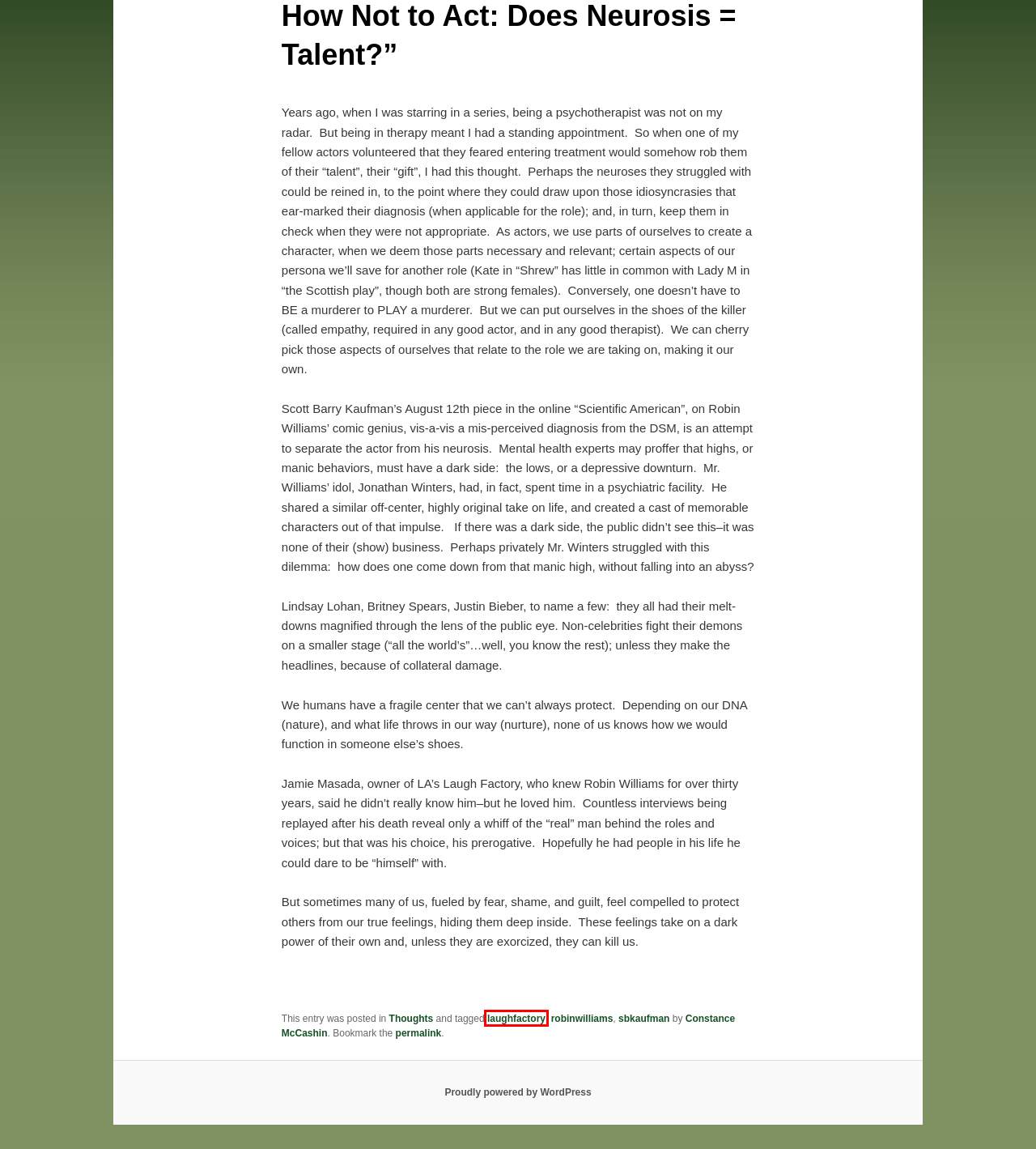You have a screenshot of a webpage where a red bounding box highlights a specific UI element. Identify the description that best matches the resulting webpage after the highlighted element is clicked. The choices are:
A. Constance McCashin : This is Serious Business
B. Constance McCashin : Speaking Engagements, Psychotherapist, Licenses Independent Clinical Worker
C. laughfactory | Constance McCashin
D. robinwilliams | Constance McCashin
E. Constance McCashin : Recommended Reading
F. sbkaufman | Constance McCashin
G. Constance McCashin | Constance McCashin
H. Blog Tool, Publishing Platform, and CMS – WordPress.org

C